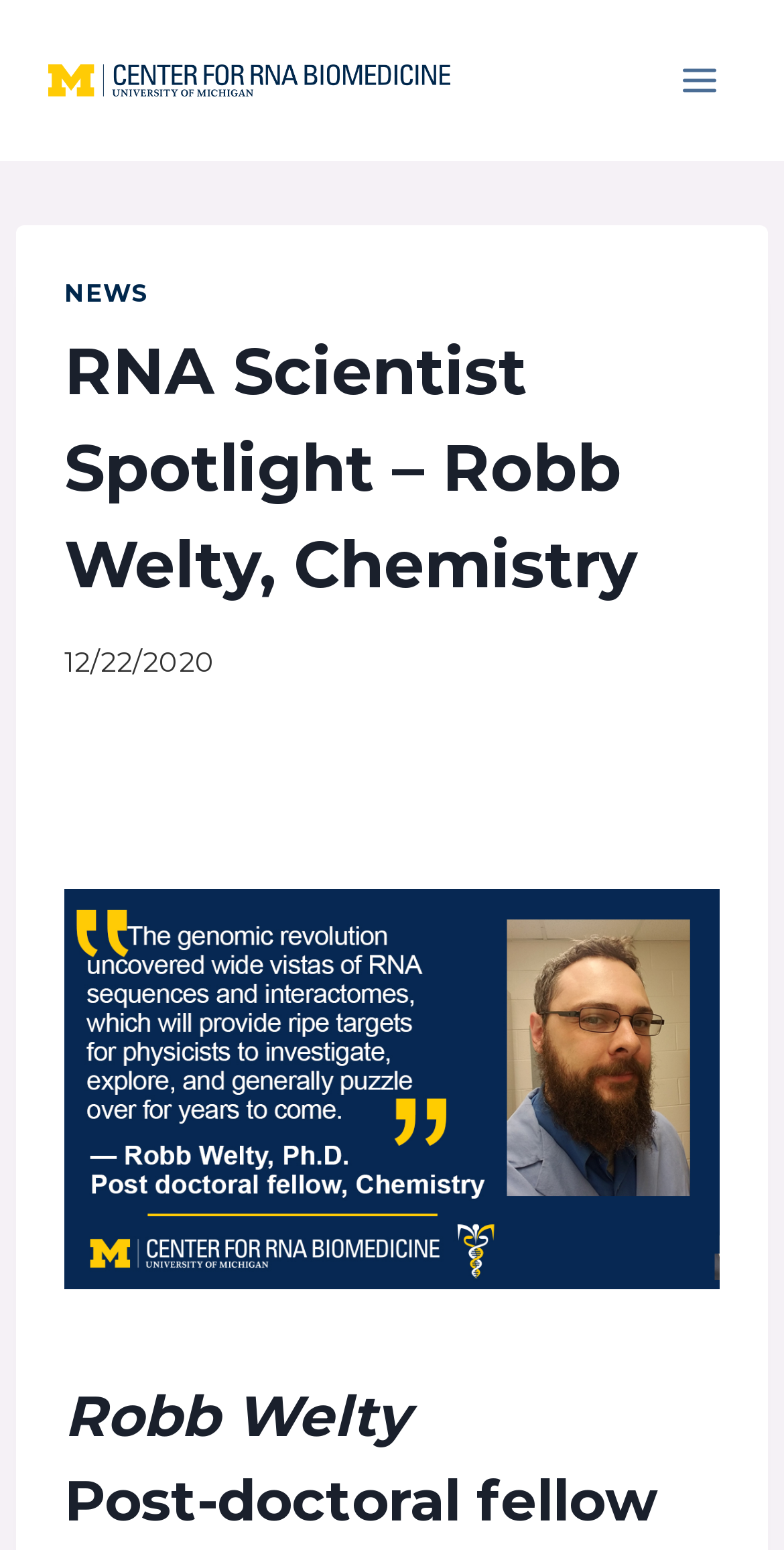Identify the main heading from the webpage and provide its text content.

RNA Scientist Spotlight – Robb Welty, Chemistry